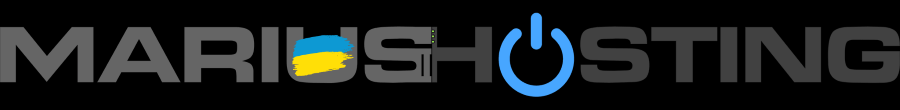Illustrate the image with a detailed and descriptive caption.

The image features the logo of "Marius Hosting," characterized by bold lettering with a modern aesthetic. The name "Marius Hosting" is prominently displayed in a combination of dark gray and blue colors. Notably, the letter "i" in "Marius" incorporates a small Ukrainian flag, symbolizing a connection or support for Ukraine. Additionally, a distinctive blue power symbol is integrated into the letter "o," representing a theme of energy and technology. The logo reflects the brand's focus on hosting services and technical solutions, emphasizing innovation and commitment to quality.